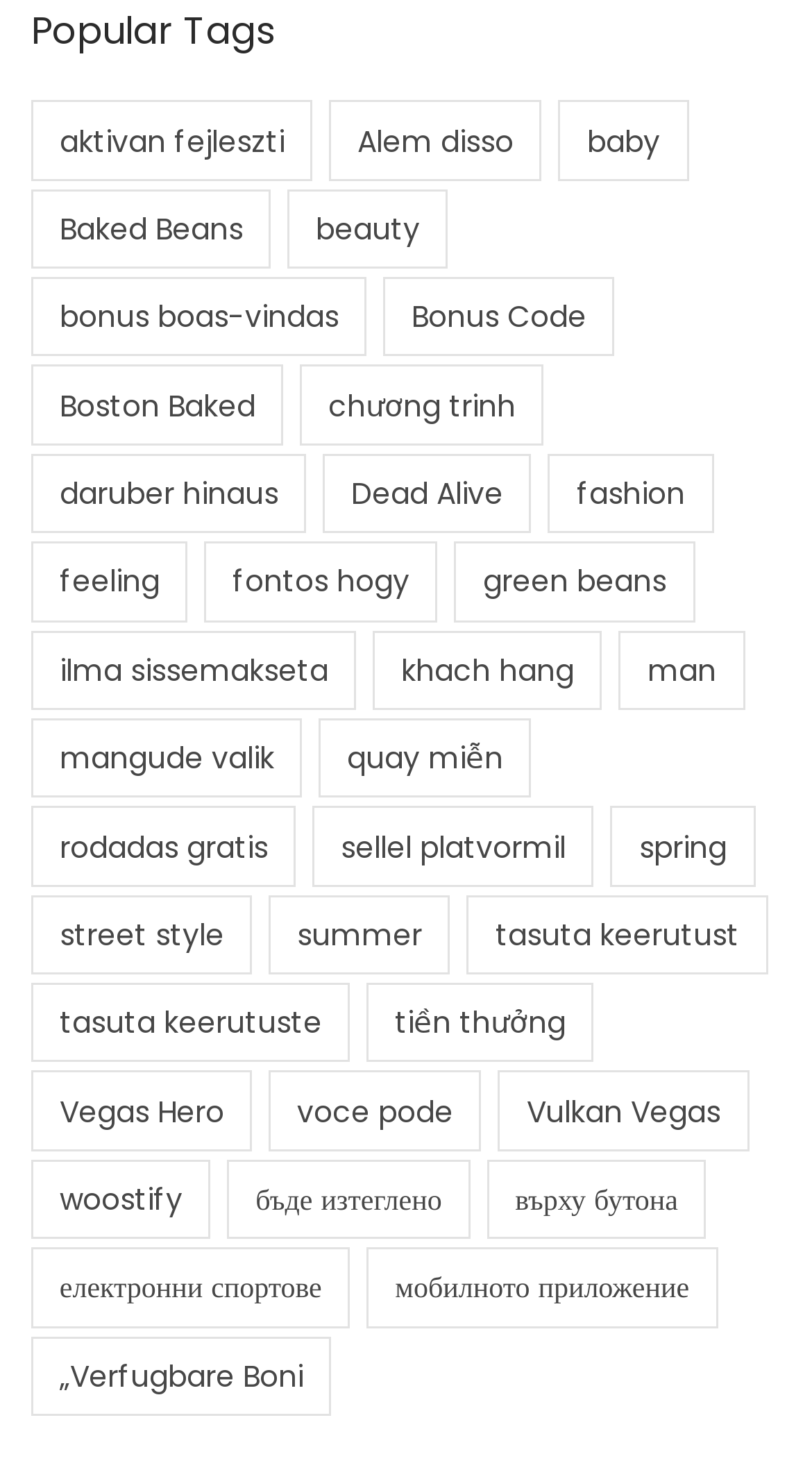Bounding box coordinates should be in the format (top-left x, top-left y, bottom-right x, bottom-right y) and all values should be floating point numbers between 0 and 1. Determine the bounding box coordinate for the UI element described as: green beans

[0.56, 0.369, 0.855, 0.423]